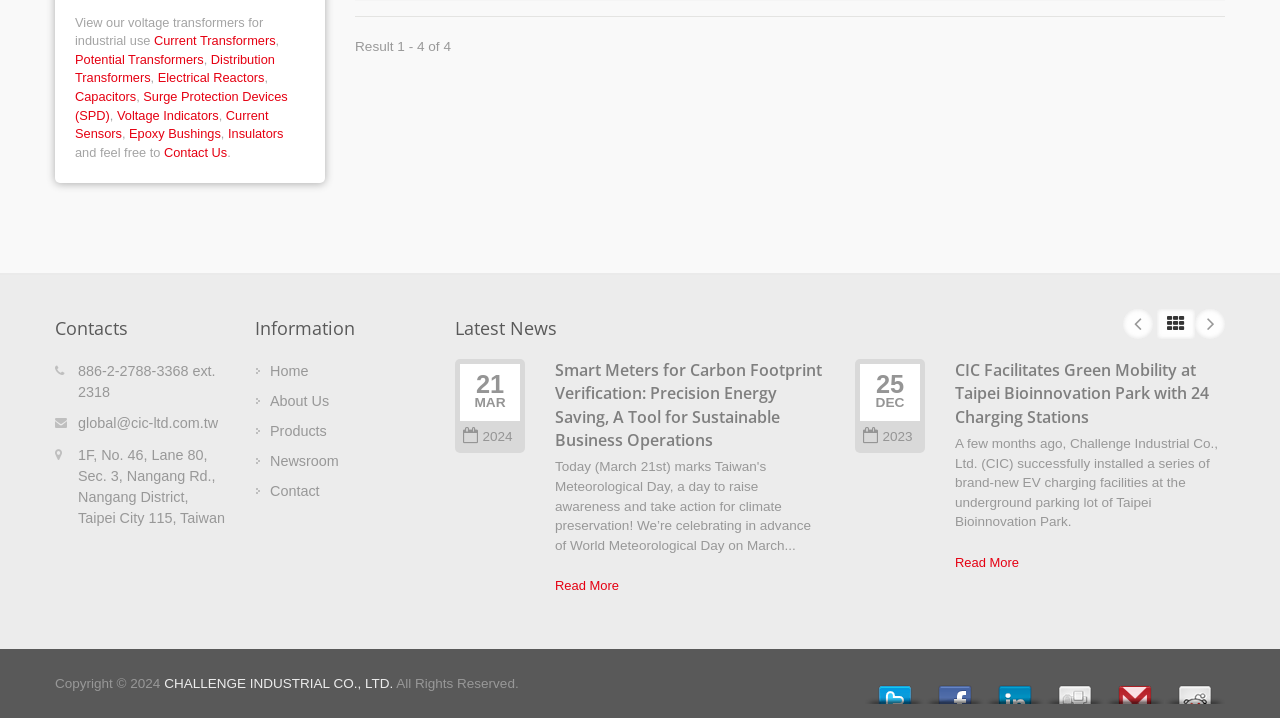Please locate the bounding box coordinates for the element that should be clicked to achieve the following instruction: "Contact us". Ensure the coordinates are given as four float numbers between 0 and 1, i.e., [left, top, right, bottom].

[0.128, 0.201, 0.178, 0.222]